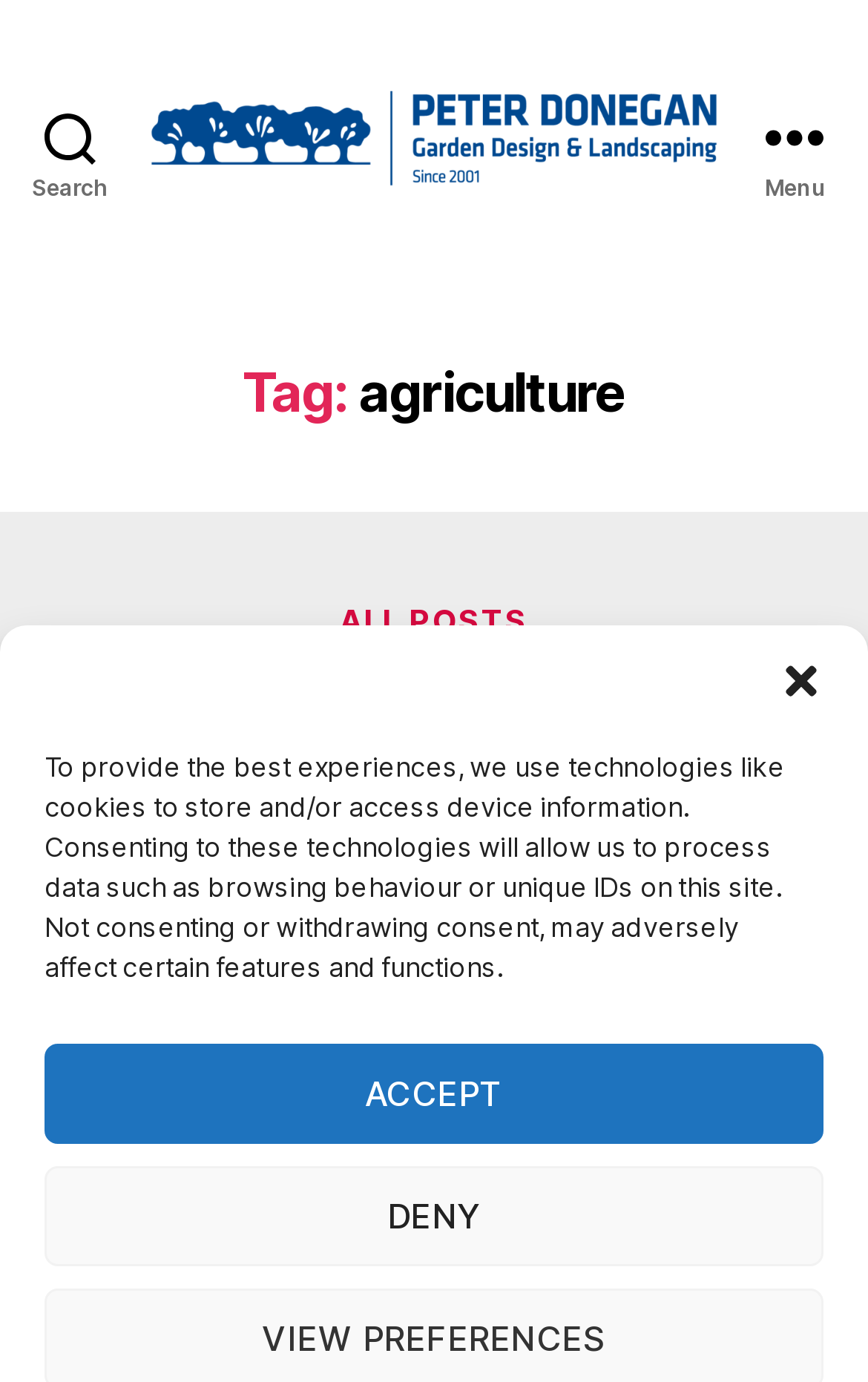What is the purpose of the button 'Search'?
Could you answer the question with a detailed and thorough explanation?

I inferred this answer by looking at the button 'Search' which is typically used to search for content on a website.